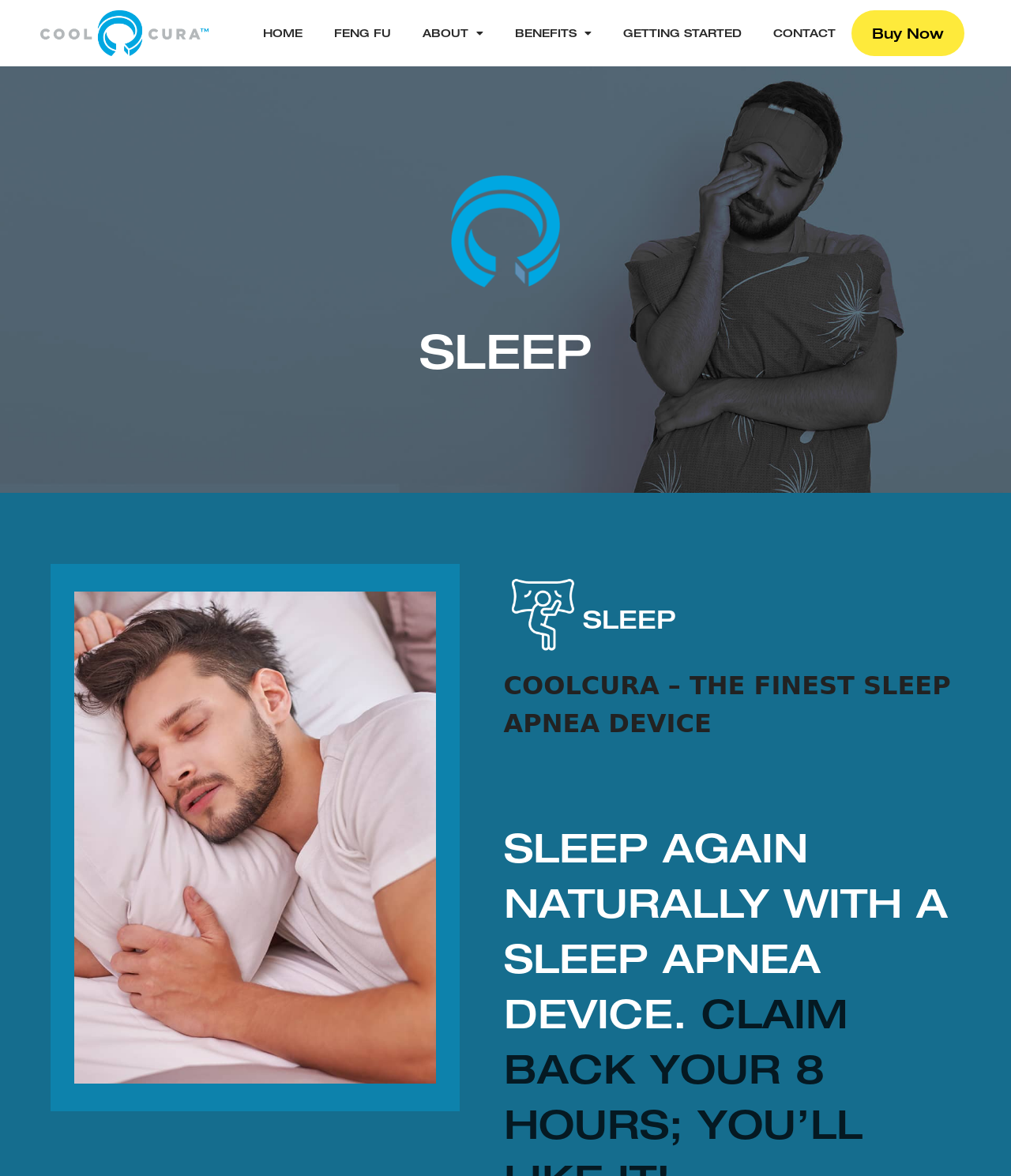Given the element description, predict the bounding box coordinates in the format (top-left x, top-left y, bottom-right x, bottom-right y), using floating point numbers between 0 and 1: Feng Fu

[0.315, 0.013, 0.402, 0.044]